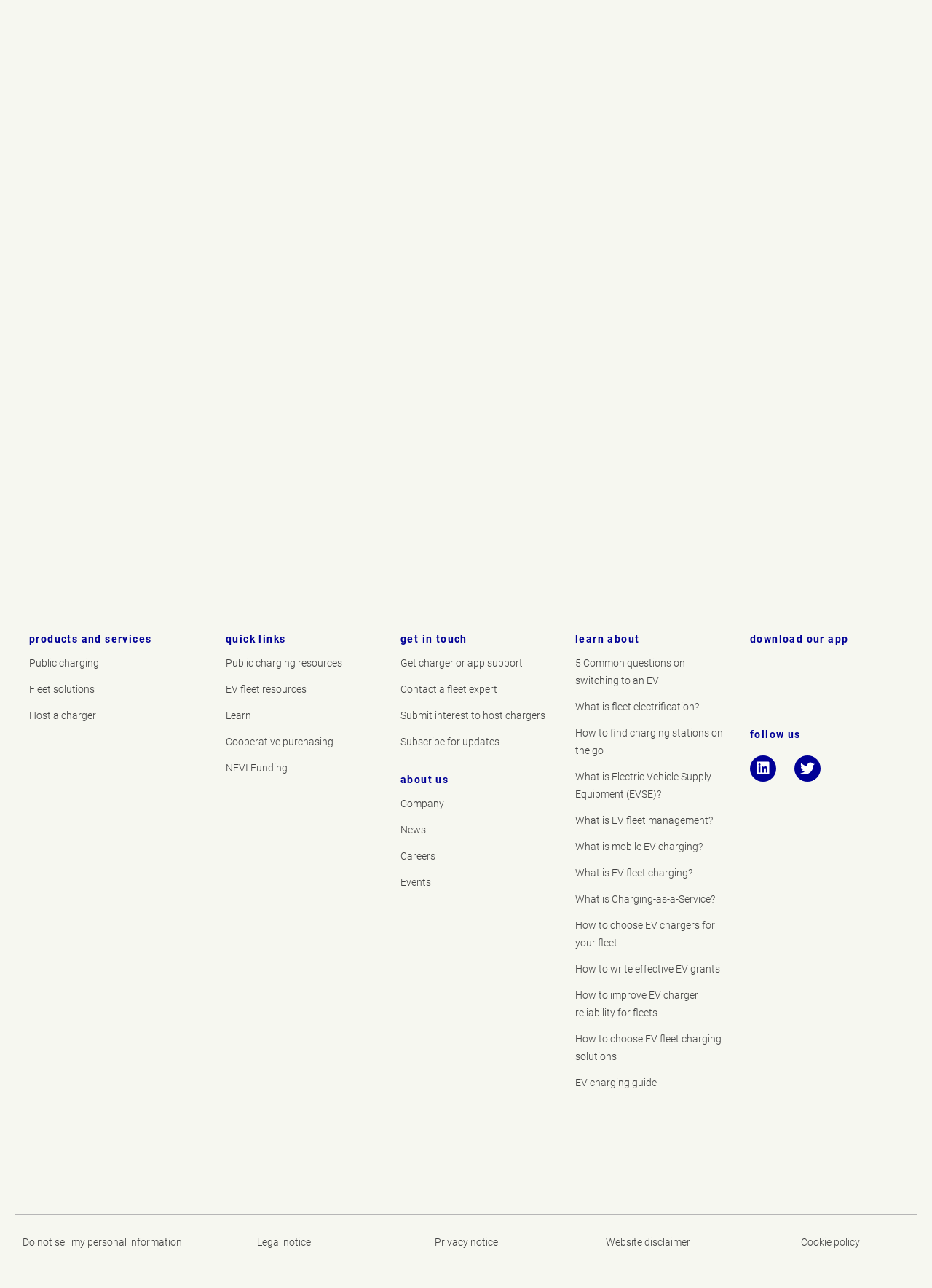Identify the bounding box coordinates for the element that needs to be clicked to fulfill this instruction: "Click on Public charging". Provide the coordinates in the format of four float numbers between 0 and 1: [left, top, right, bottom].

[0.031, 0.508, 0.195, 0.528]